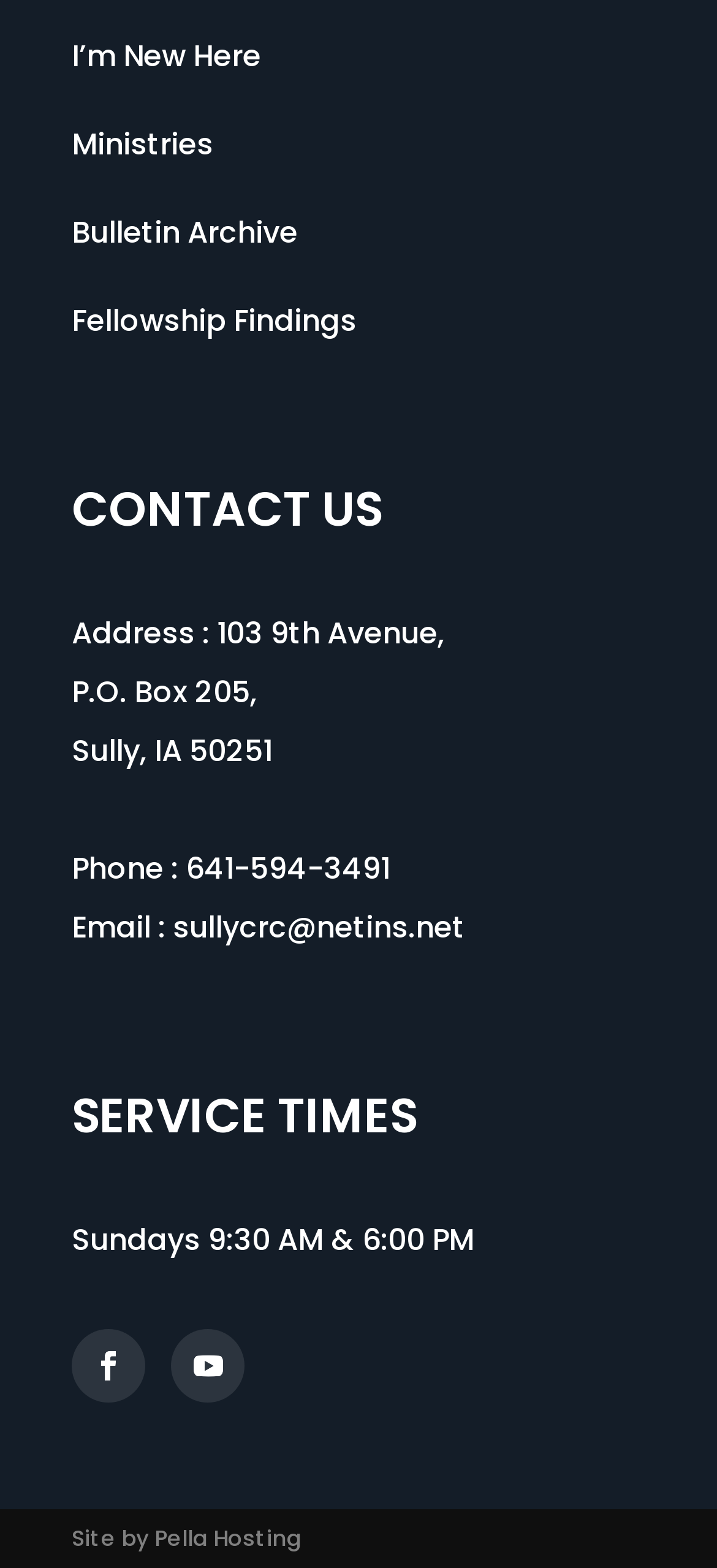What are the service times on Sundays?
Provide a well-explained and detailed answer to the question.

I found the service times by looking at the 'SERVICE TIMES' section, where it lists the Sunday service times as '9:30 AM & 6:00 PM'.